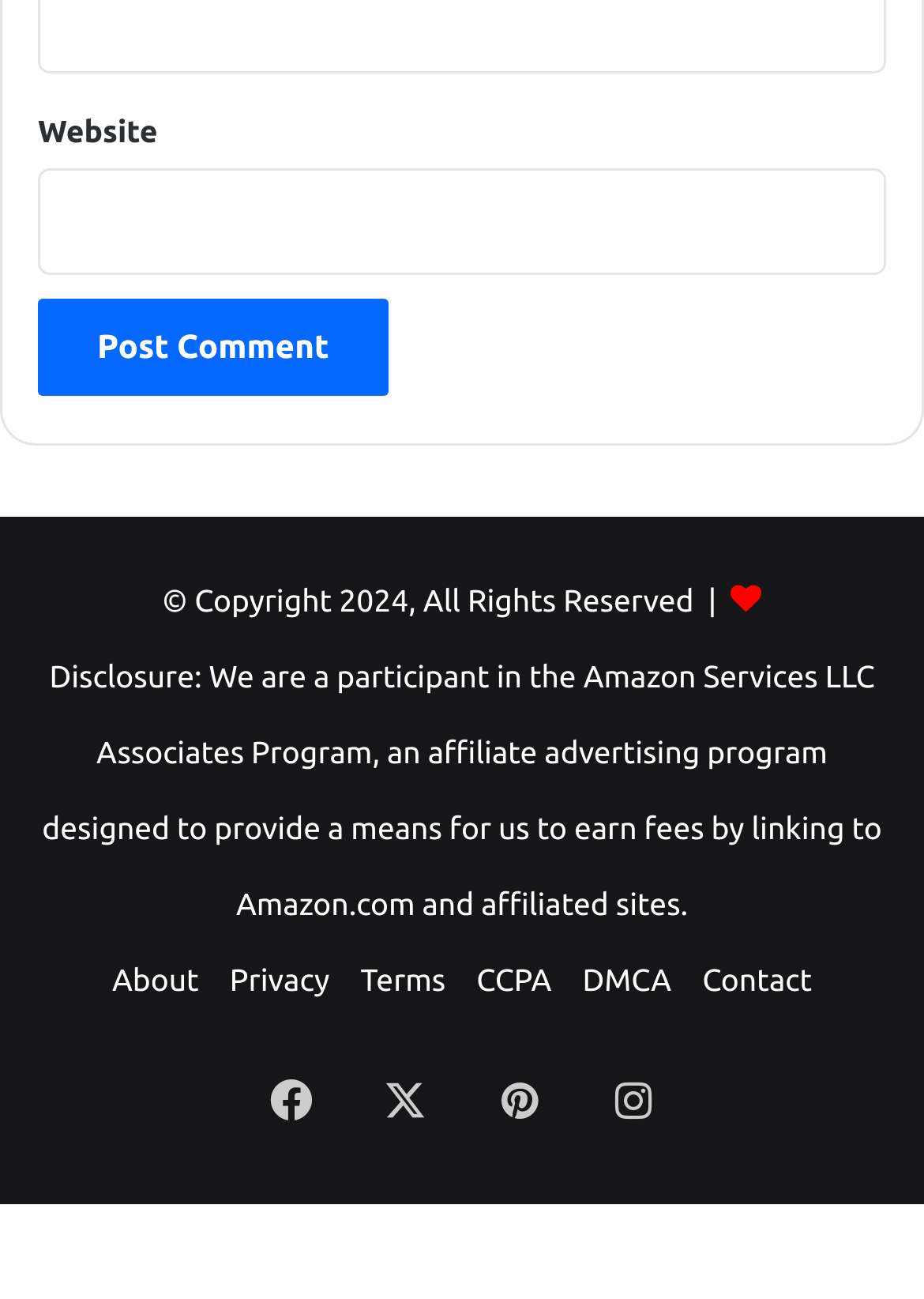How many social media links are available?
Answer the question with a single word or phrase by looking at the picture.

4